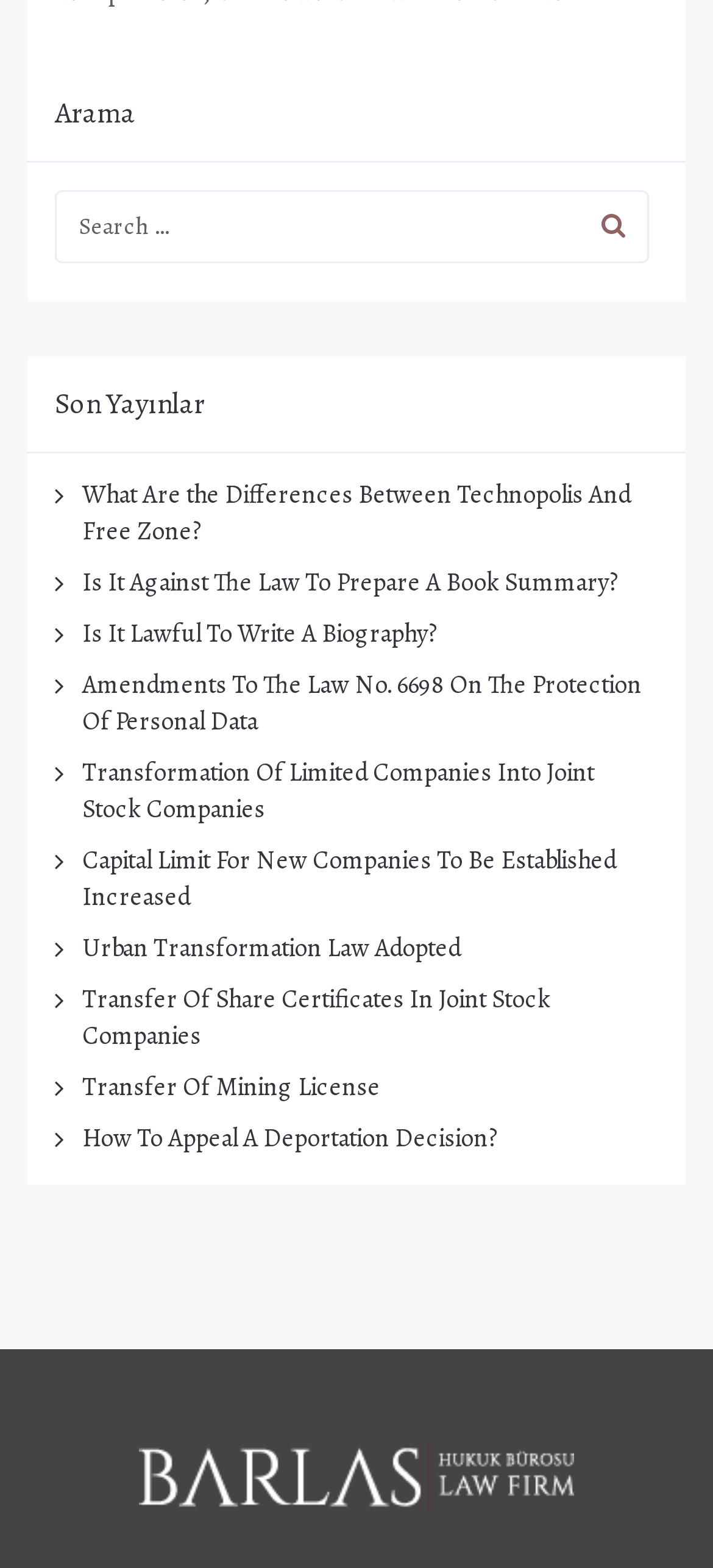Indicate the bounding box coordinates of the clickable region to achieve the following instruction: "read about the differences between technopolis and free zone."

[0.115, 0.305, 0.885, 0.35]